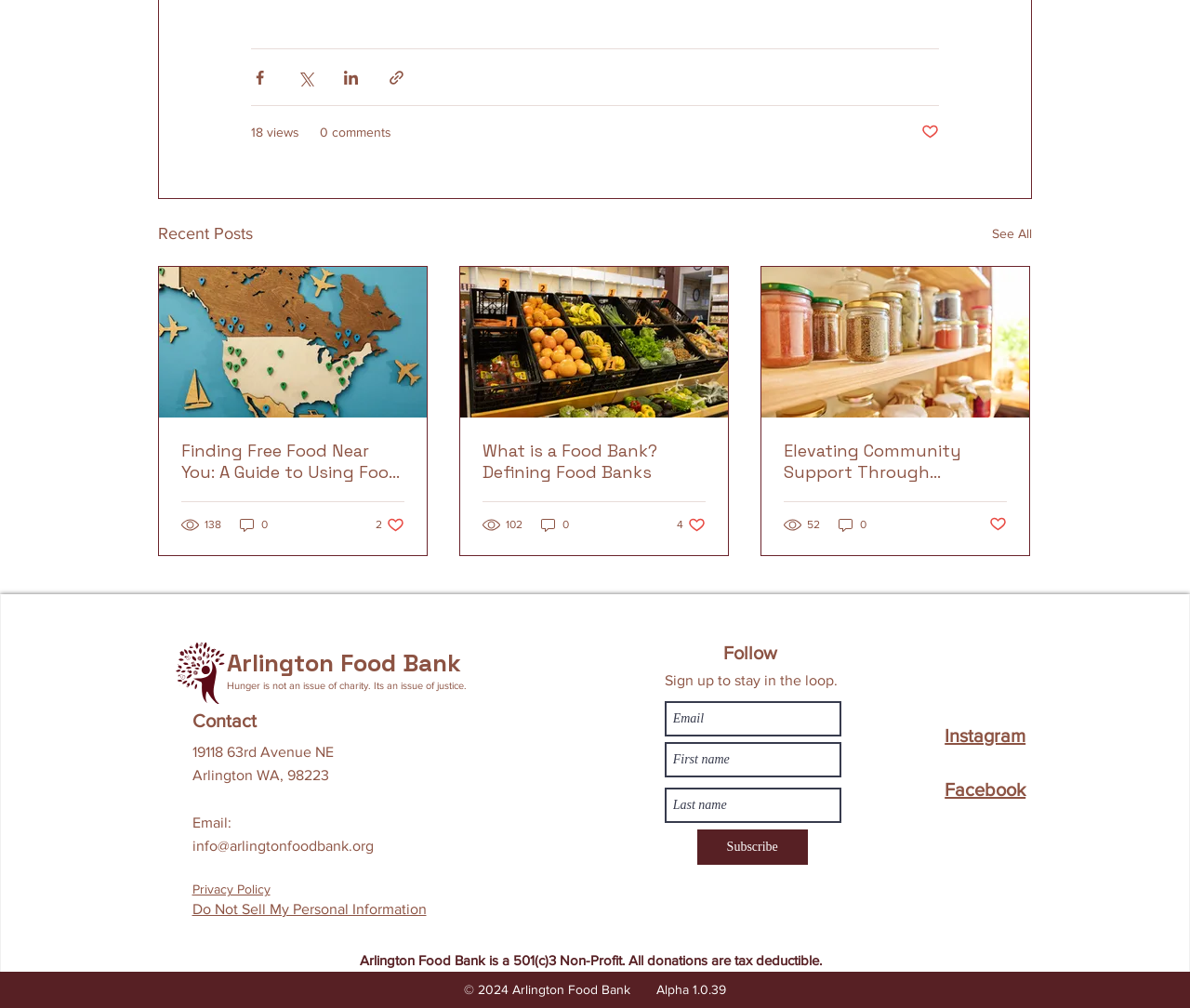Based on the image, give a detailed response to the question: What is the email address to contact the organization?

I found the email address in the footer section of the webpage, where it says 'Email: info@arlingtonfoodbank.org'.